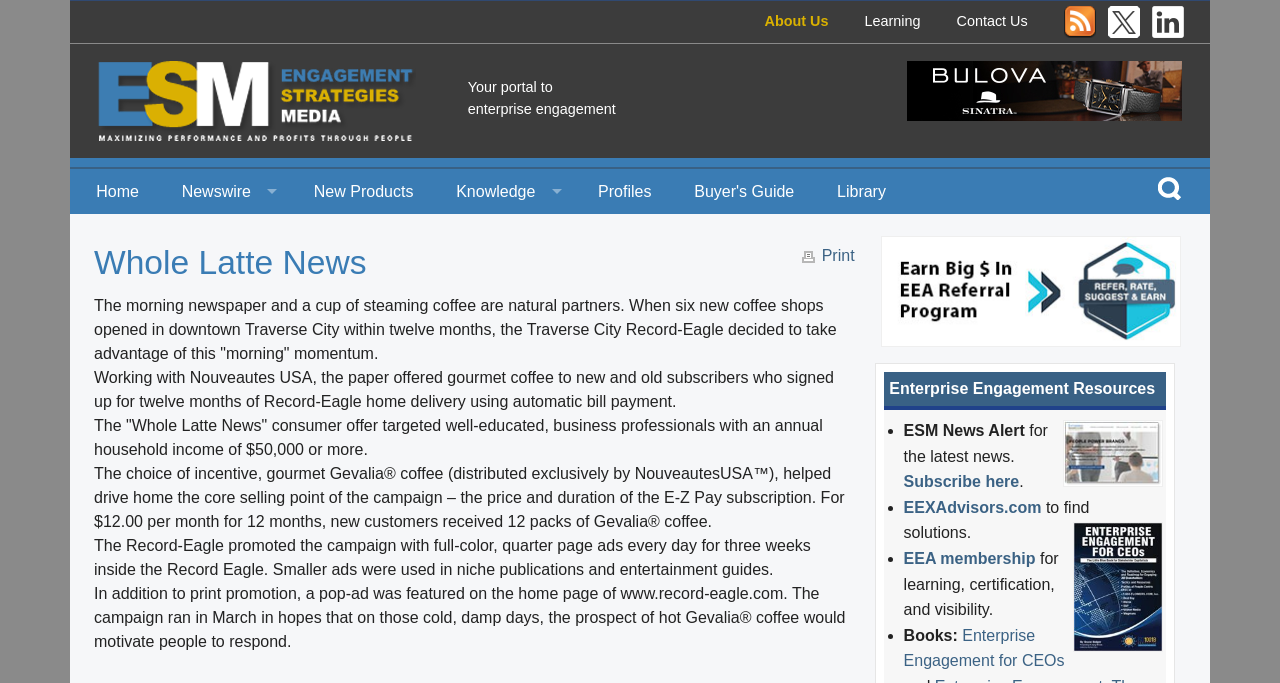Can you find the bounding box coordinates for the element that needs to be clicked to execute this instruction: "Subscribe to ESM News Alert"? The coordinates should be given as four float numbers between 0 and 1, i.e., [left, top, right, bottom].

[0.706, 0.693, 0.796, 0.718]